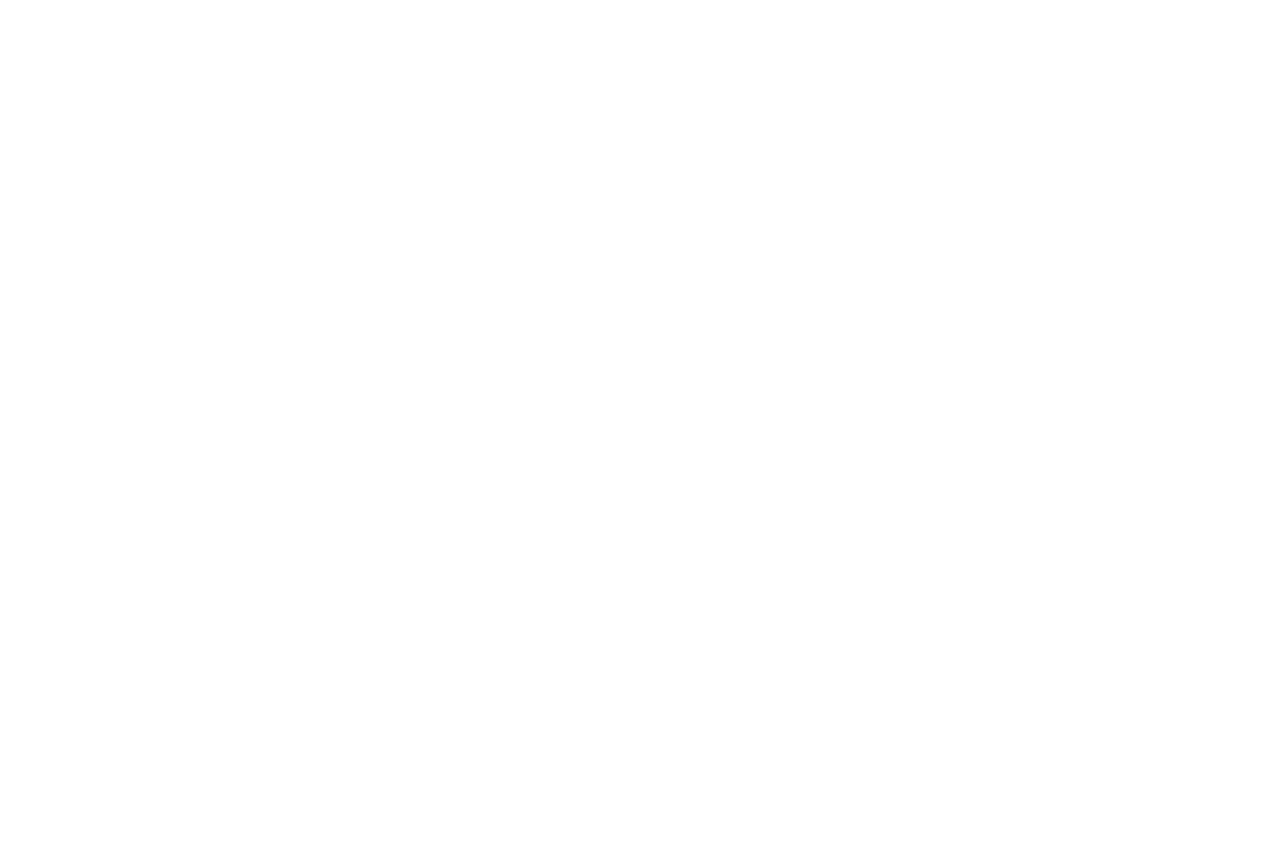What is the phone number for Gainesville, FL law office?
Answer the question with a thorough and detailed explanation.

The phone number for Gainesville, FL law office can be found in the top section of the webpage, where the address and contact information are listed. The phone number is a link, indicating that it can be clicked to make a call or send a text message.